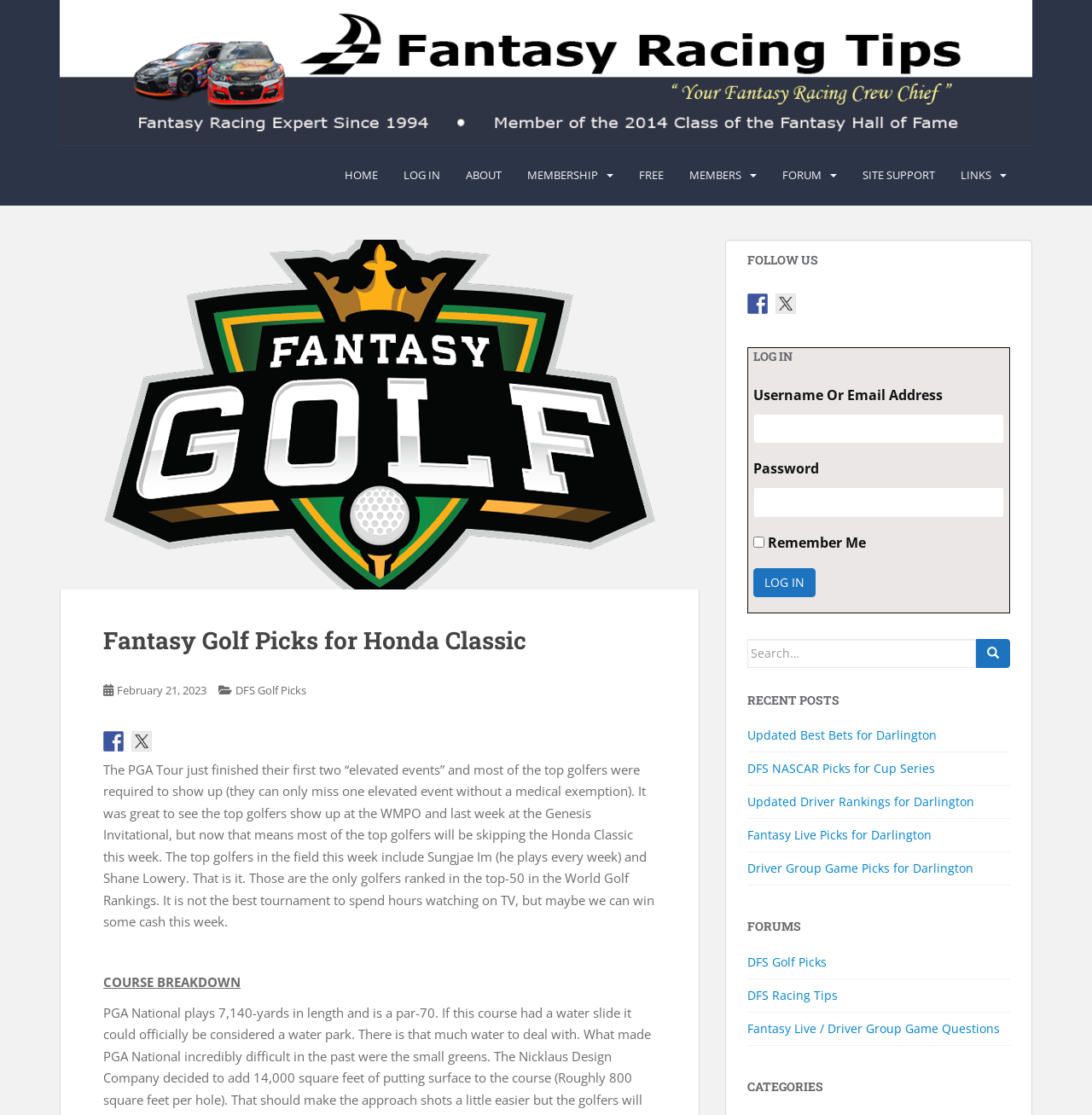What is the purpose of the 'LOG IN' section?
Kindly answer the question with as much detail as you can.

I found the answer by looking at the 'LOG IN' section which contains a username and password input field, a 'Remember Me' checkbox, and a 'LOG IN' button, indicating that the purpose of this section is to allow users to log in to the website.